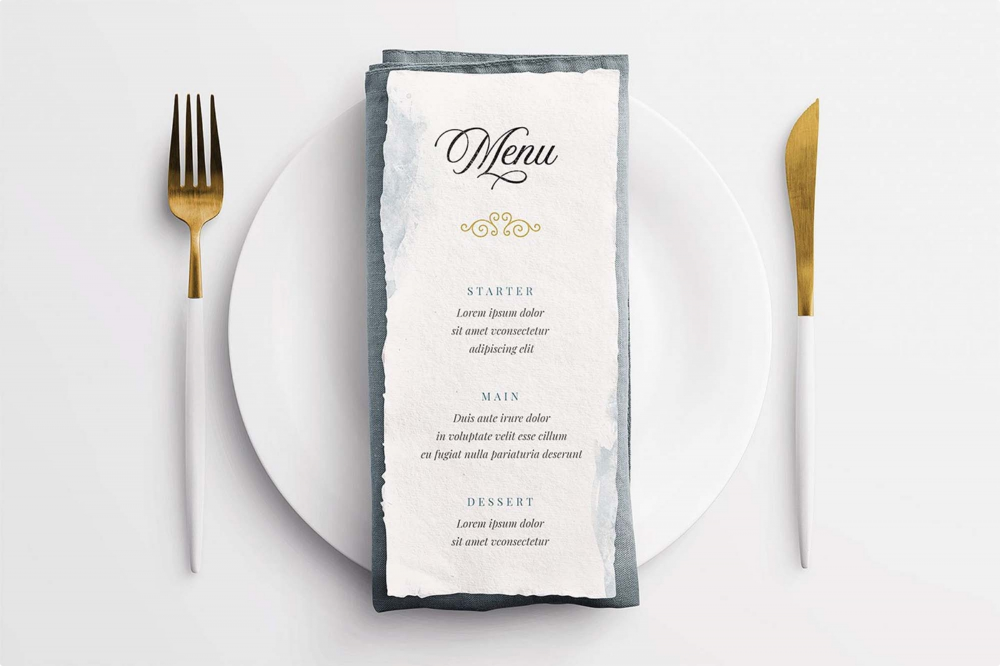What is the purpose of the editable background?
Give a one-word or short phrase answer based on the image.

Customization